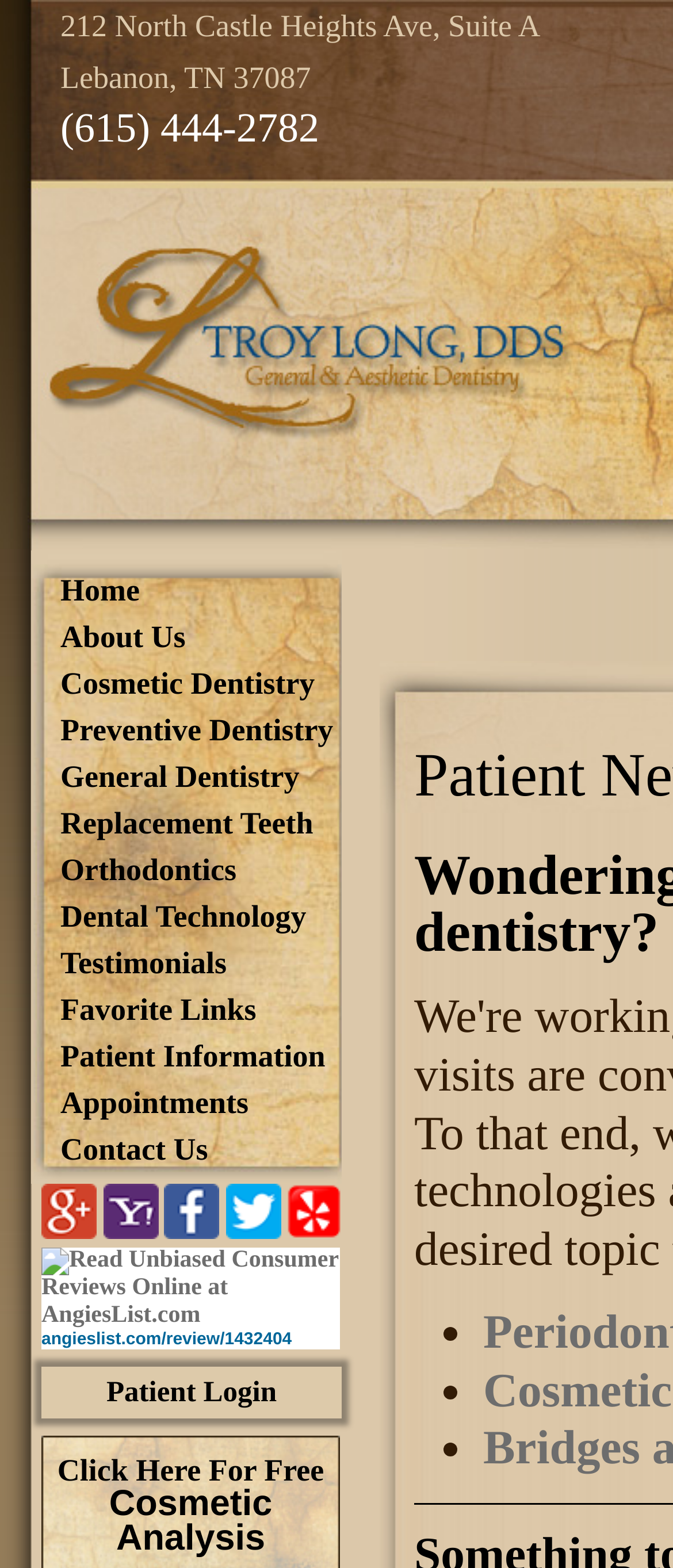Please identify the bounding box coordinates of the element I need to click to follow this instruction: "Search for business casual dress".

None